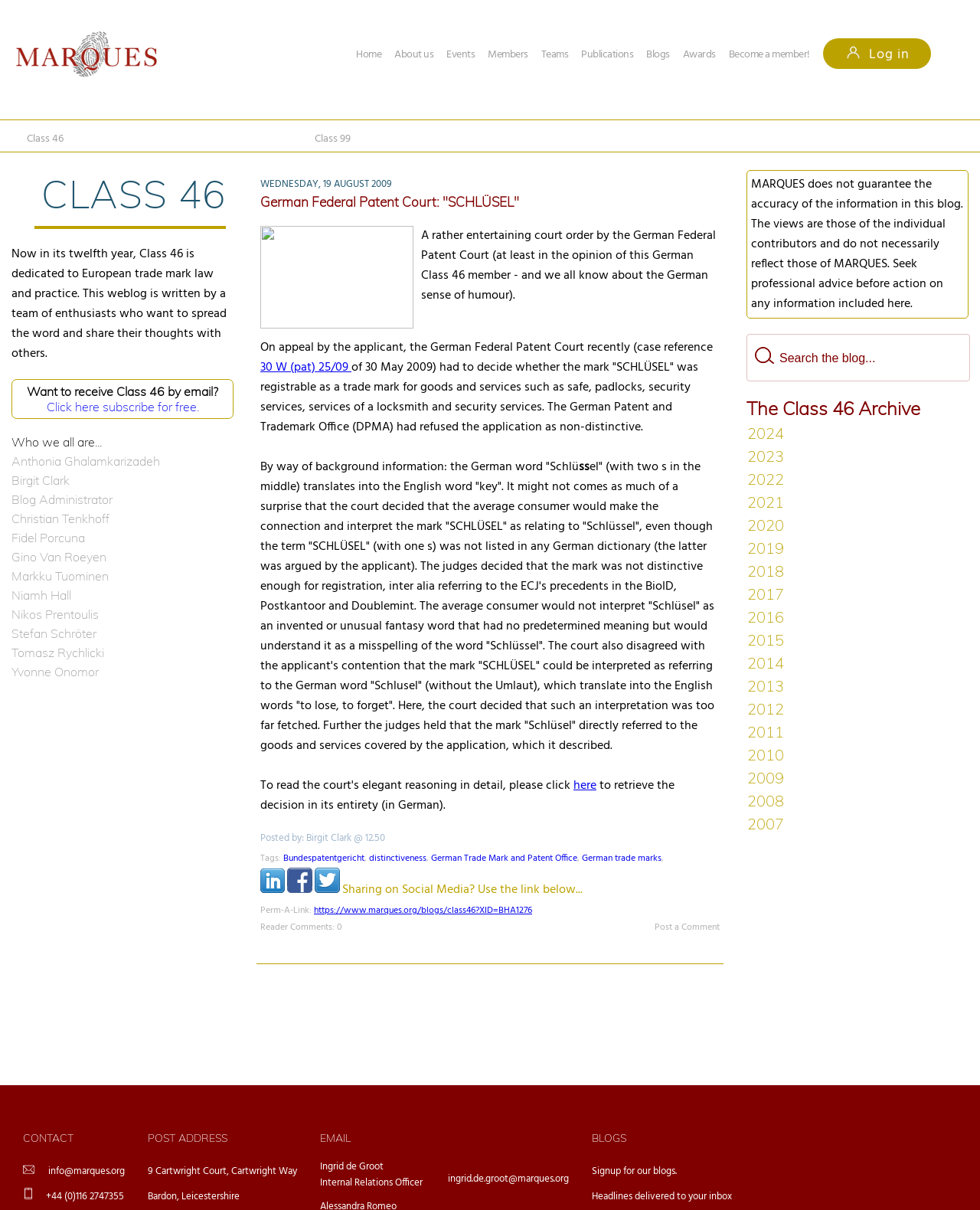Offer a meticulous caption that includes all visible features of the webpage.

This webpage is about MARQUES, a leading European trademark association since 1986. At the top, there is a logo image and a navigation menu with links to "Home", "About us", "Events", "Members", "Teams", "Publications", "Blogs", "Awards", and "Become a member!". 

Below the navigation menu, there is a section with two images and a "Log in" button. On the left side, there is a column with several sections. The first section is titled "Class 46" and has a brief description of what Class 46 is about. Below this, there is a section with a list of names, likely the authors or contributors to the blog. 

The main content area has a blog post titled "German Federal Patent Court: 'SCHLÜSEL'" with a date "WEDNESDAY, 19 AUGUST 2009". The post discusses a court order by the German Federal Patent Court regarding the registrability of the mark "SCHLÜSEL" as a trade mark. The post includes several links to related information and has a section for reader comments.

On the right side, there is a column with several sections. The first section has a search box to search the blog. Below this, there is a section titled "The Class 46 Archive" with an iframe. Further down, there are sections for contact information, including an email address, phone number, and postal address. There is also a section with a table listing the internal relations officer's contact information. Finally, there is a section titled "BLOGS" with a link to sign up for the blog.